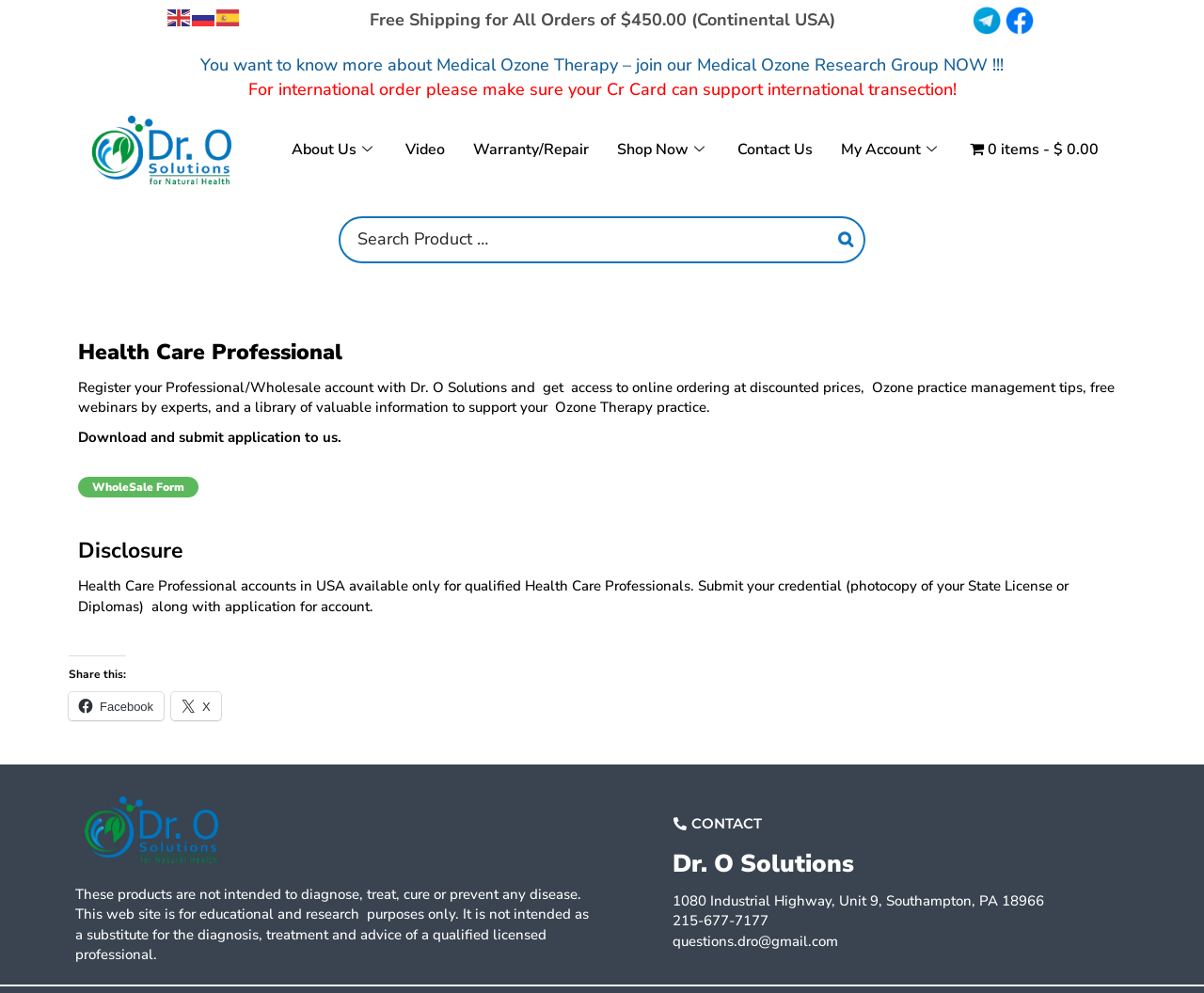Locate the bounding box coordinates of the segment that needs to be clicked to meet this instruction: "Switch to English language".

[0.139, 0.008, 0.159, 0.027]